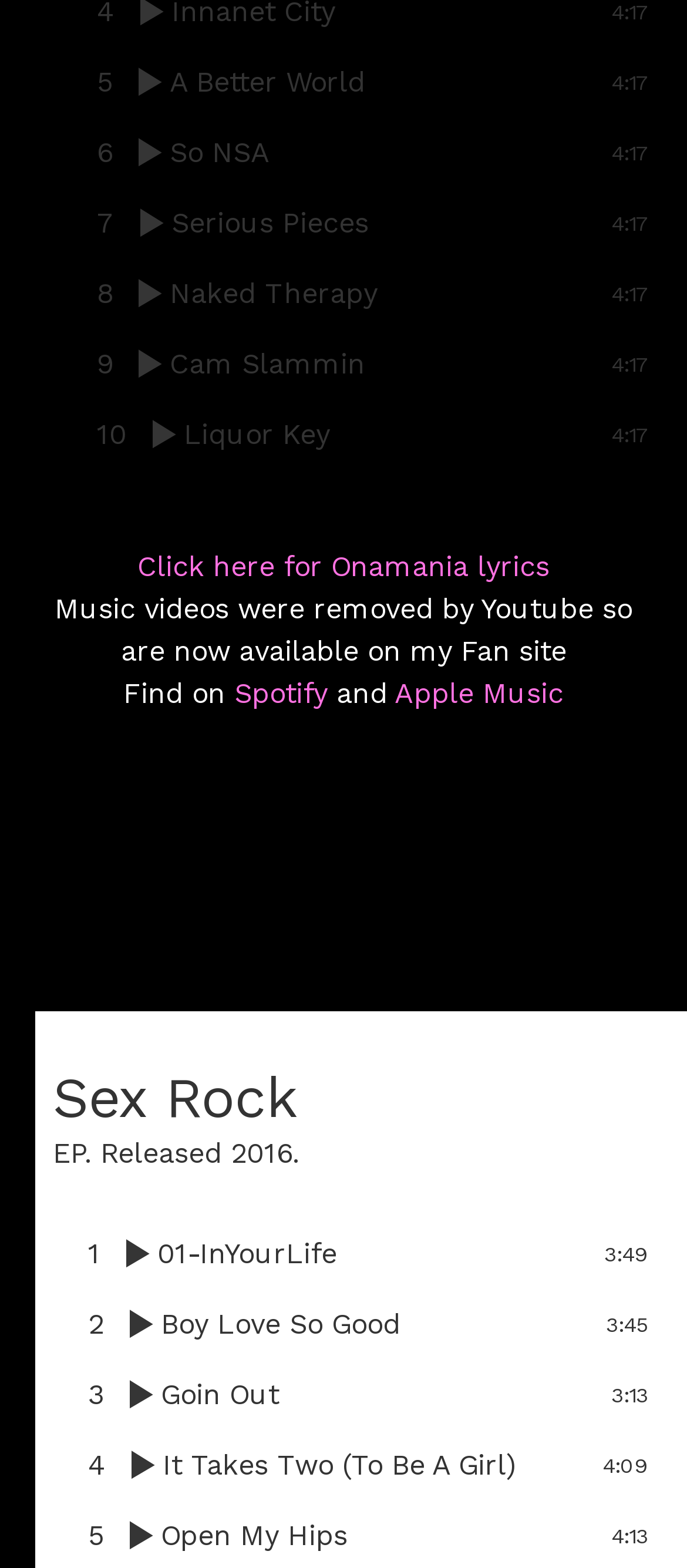What is the purpose of the website according to the static text?
Refer to the image and respond with a one-word or short-phrase answer.

Music videos were removed by Youtube